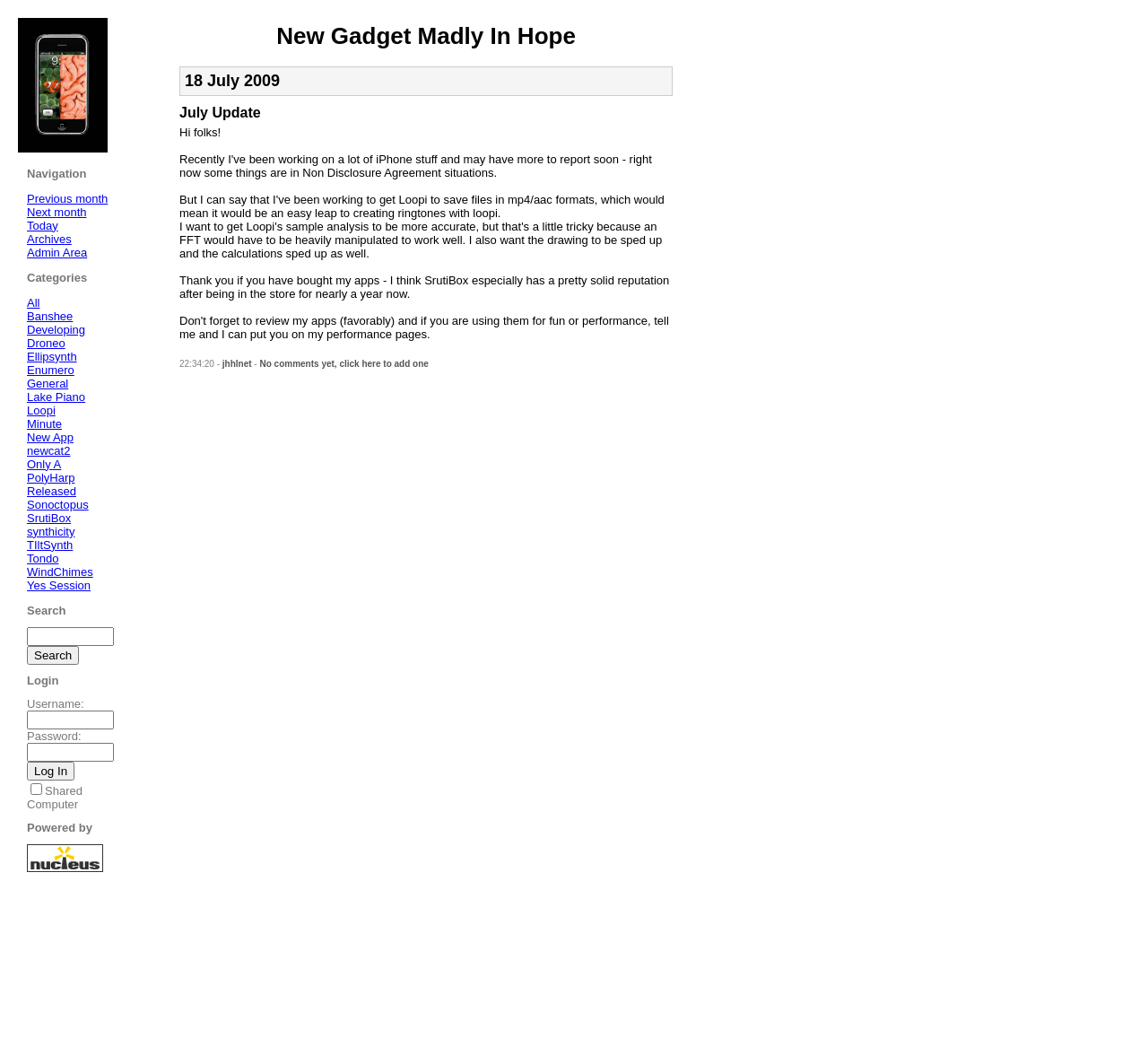Can you specify the bounding box coordinates for the region that should be clicked to fulfill this instruction: "Click on the 'SrutiBox' category".

[0.023, 0.488, 0.062, 0.501]